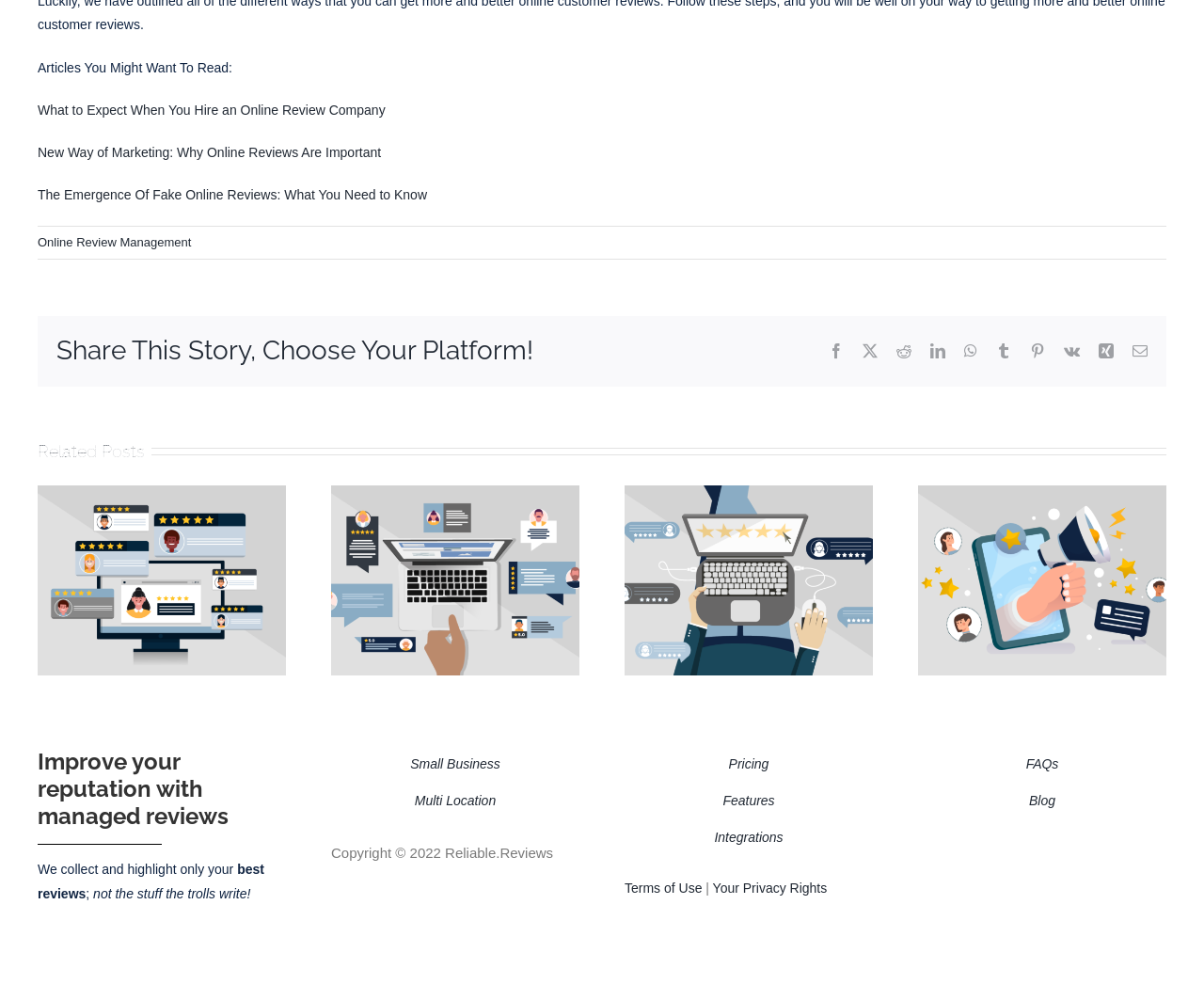Find the bounding box coordinates of the clickable area required to complete the following action: "Learn more about online review management".

[0.031, 0.239, 0.159, 0.254]